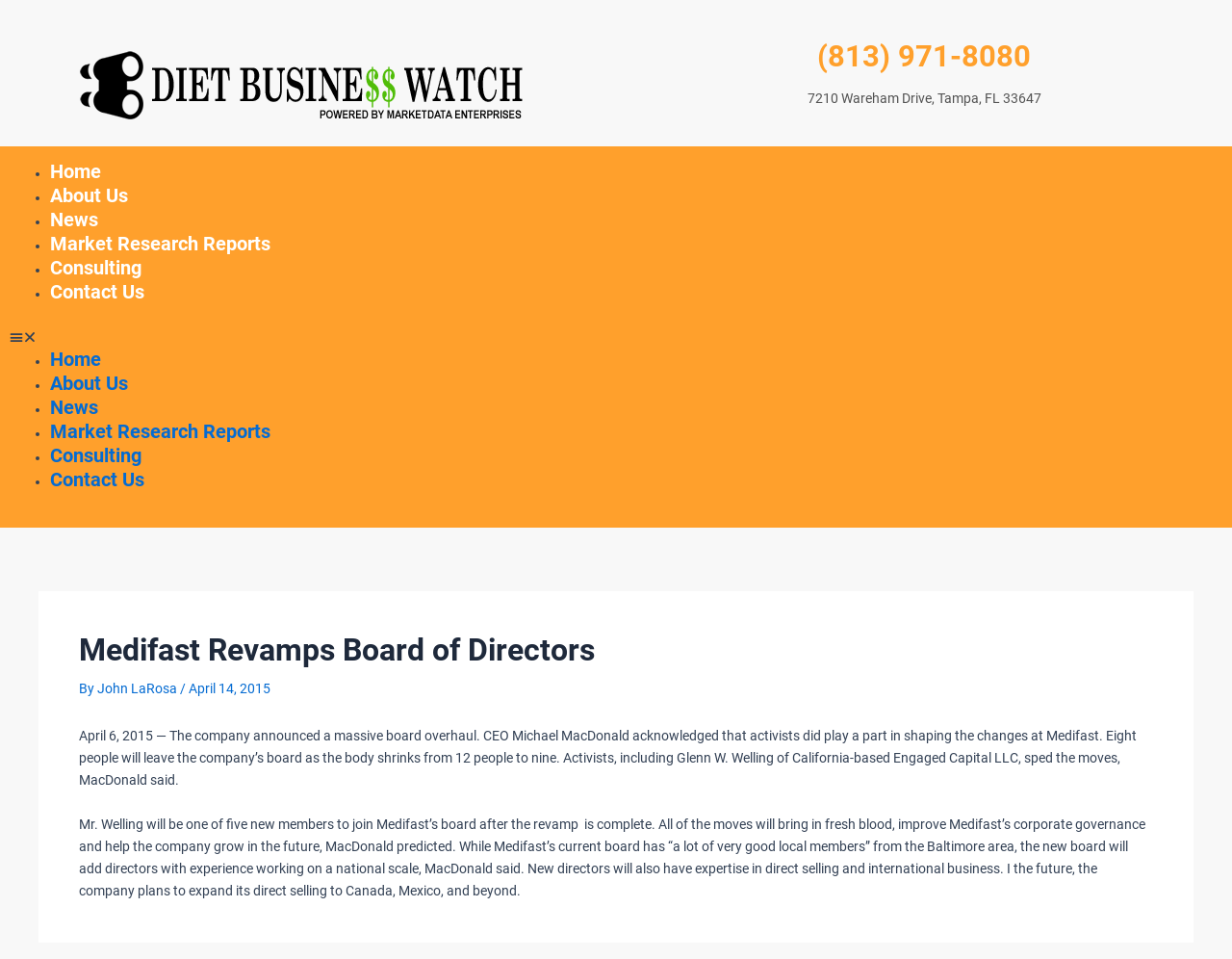What is the future plan of Medifast's direct selling?
From the details in the image, provide a complete and detailed answer to the question.

I found the answer by reading the article content which states 'In the future, the company plans to expand its direct selling to Canada, Mexico, and beyond.'